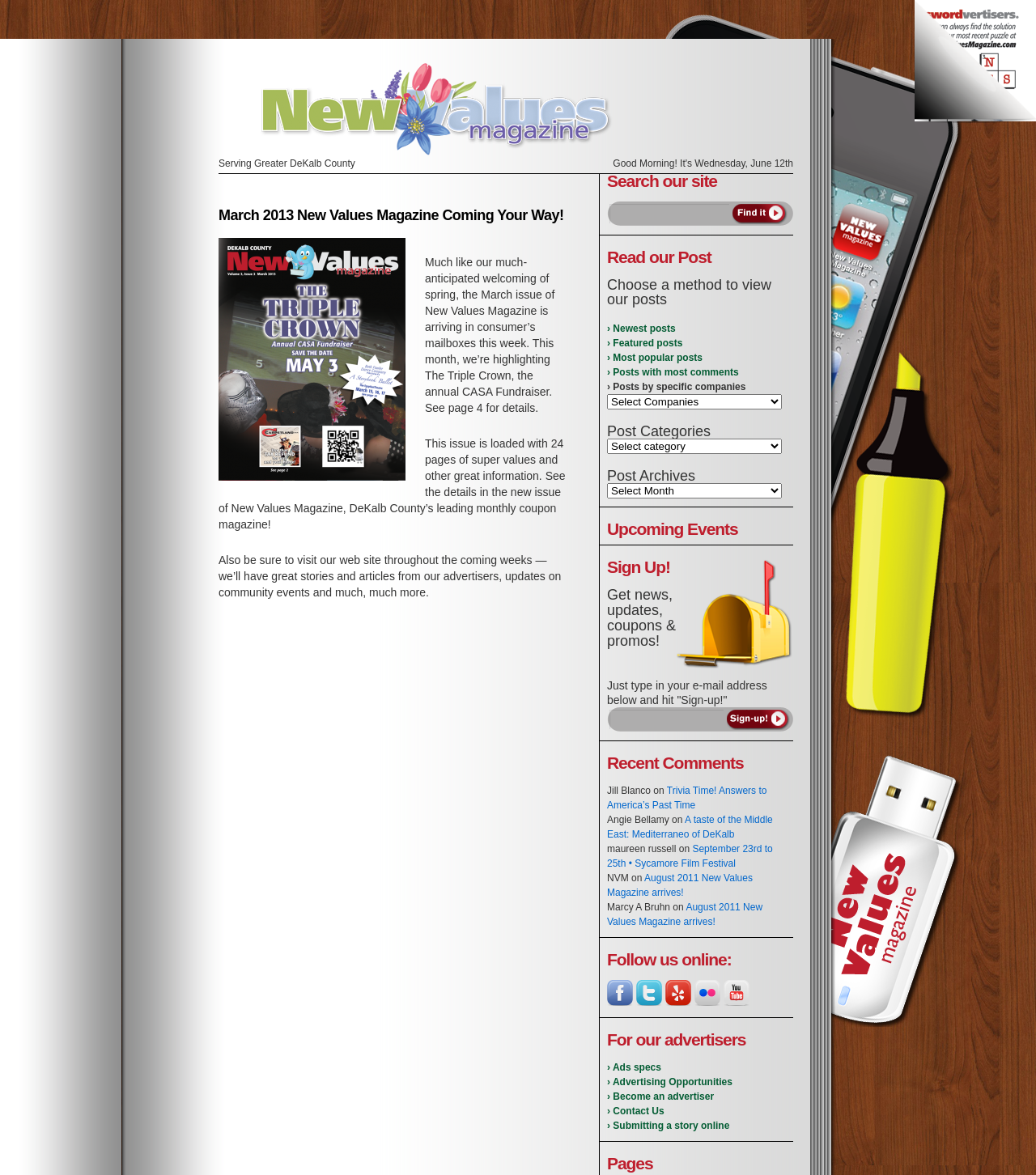Please provide the bounding box coordinates for the element that needs to be clicked to perform the following instruction: "Sign up for news and updates". The coordinates should be given as four float numbers between 0 and 1, i.e., [left, top, right, bottom].

[0.702, 0.604, 0.763, 0.621]